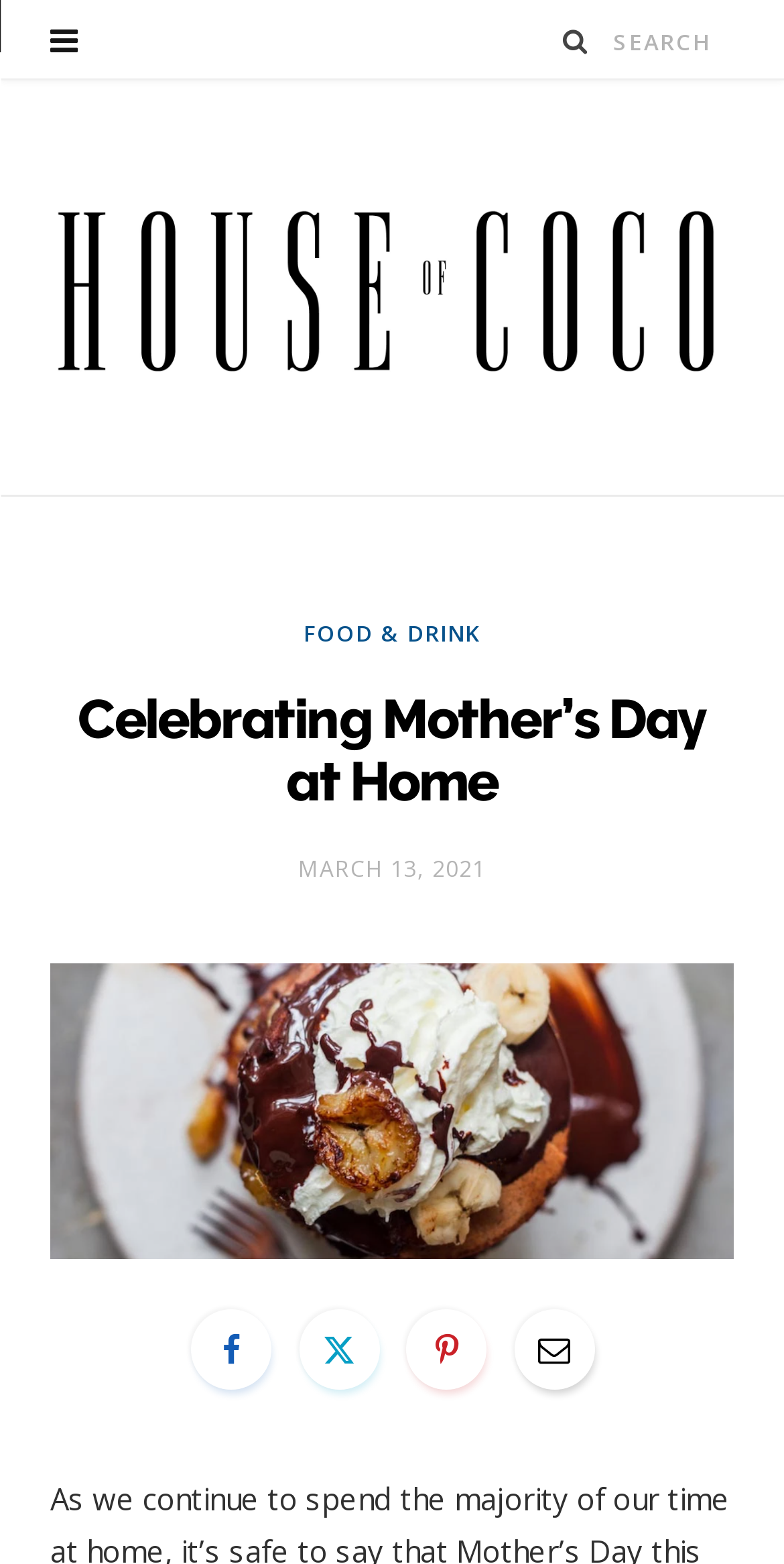Produce a meticulous description of the webpage.

The webpage is about celebrating Mother's Day at home, with a focus on food and drink. At the top right corner, there is a search button and a search box. On the top left, there is a link to "House Of Coco Magazine" accompanied by an image with the same name. 

Below the magazine's link, there is a header section that spans the entire width of the page. Within this section, there are three links: "FOOD & DRINK" on the left, "Celebrating Mother’s Day at Home" in the center, and "MARCH 13, 2021" on the right, which also contains a time element. 

Further down, there is another link that takes up the full width of the page, accompanied by an image. At the bottom of the page, there are four social media links, represented by icons, spaced evenly apart.